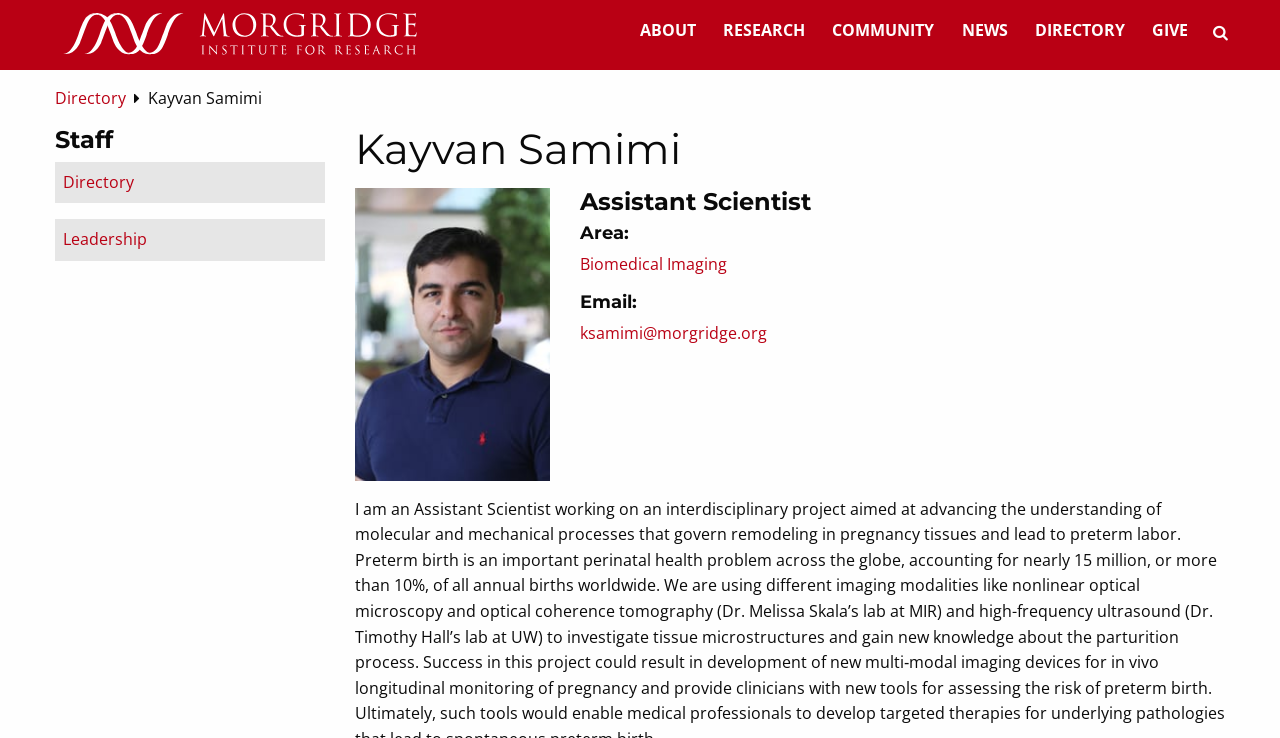What is the name of the person on this webpage?
Please give a well-detailed answer to the question.

I found the name 'Kayvan Samimi' in the StaticText element with bounding box coordinates [0.116, 0.118, 0.205, 0.148] and also in the heading element with bounding box coordinates [0.277, 0.171, 0.957, 0.233].